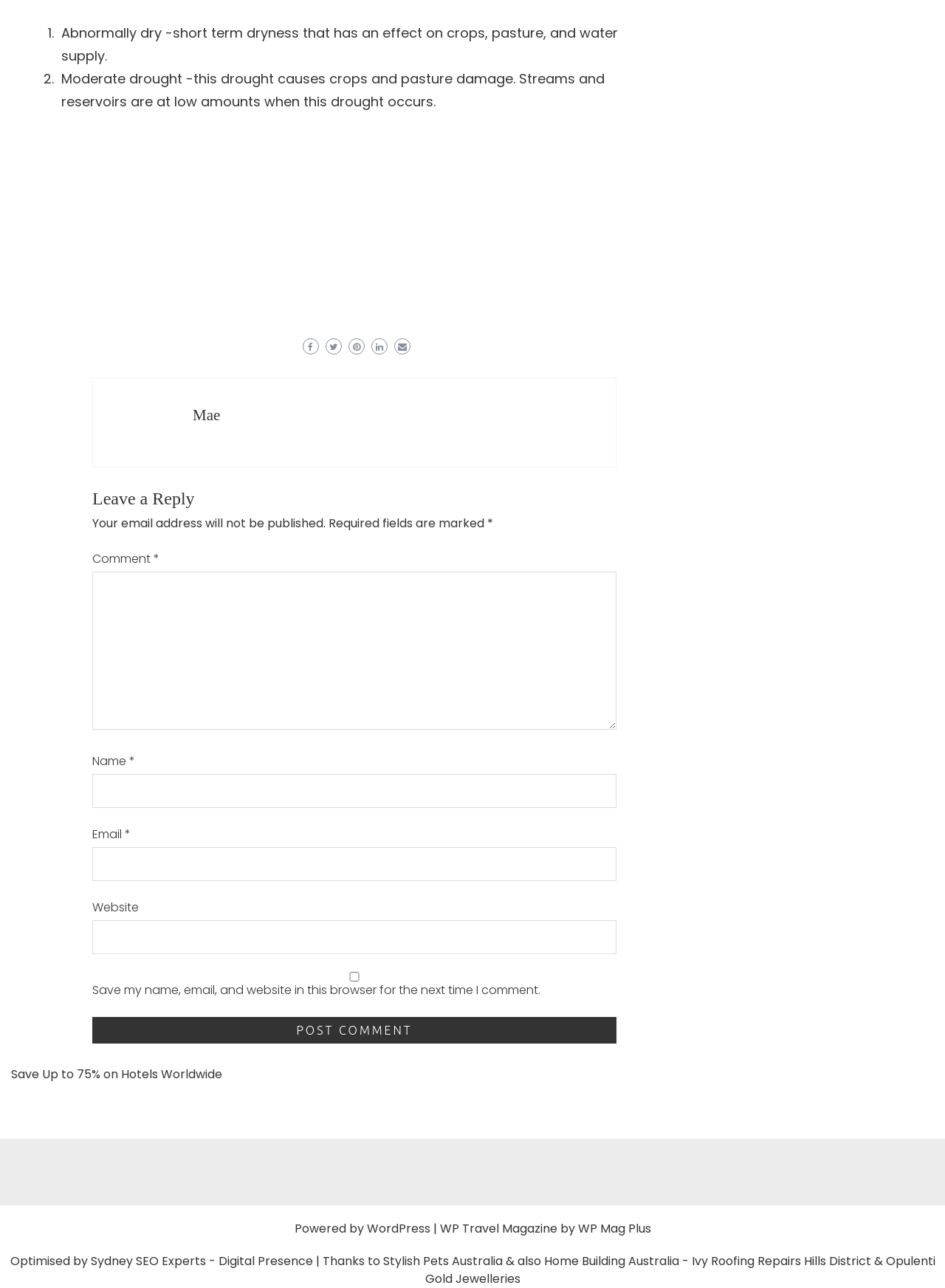Determine the bounding box coordinates for the element that should be clicked to follow this instruction: "Enter your name". The coordinates should be given as four float numbers between 0 and 1, in the format [left, top, right, bottom].

[0.098, 0.601, 0.652, 0.627]